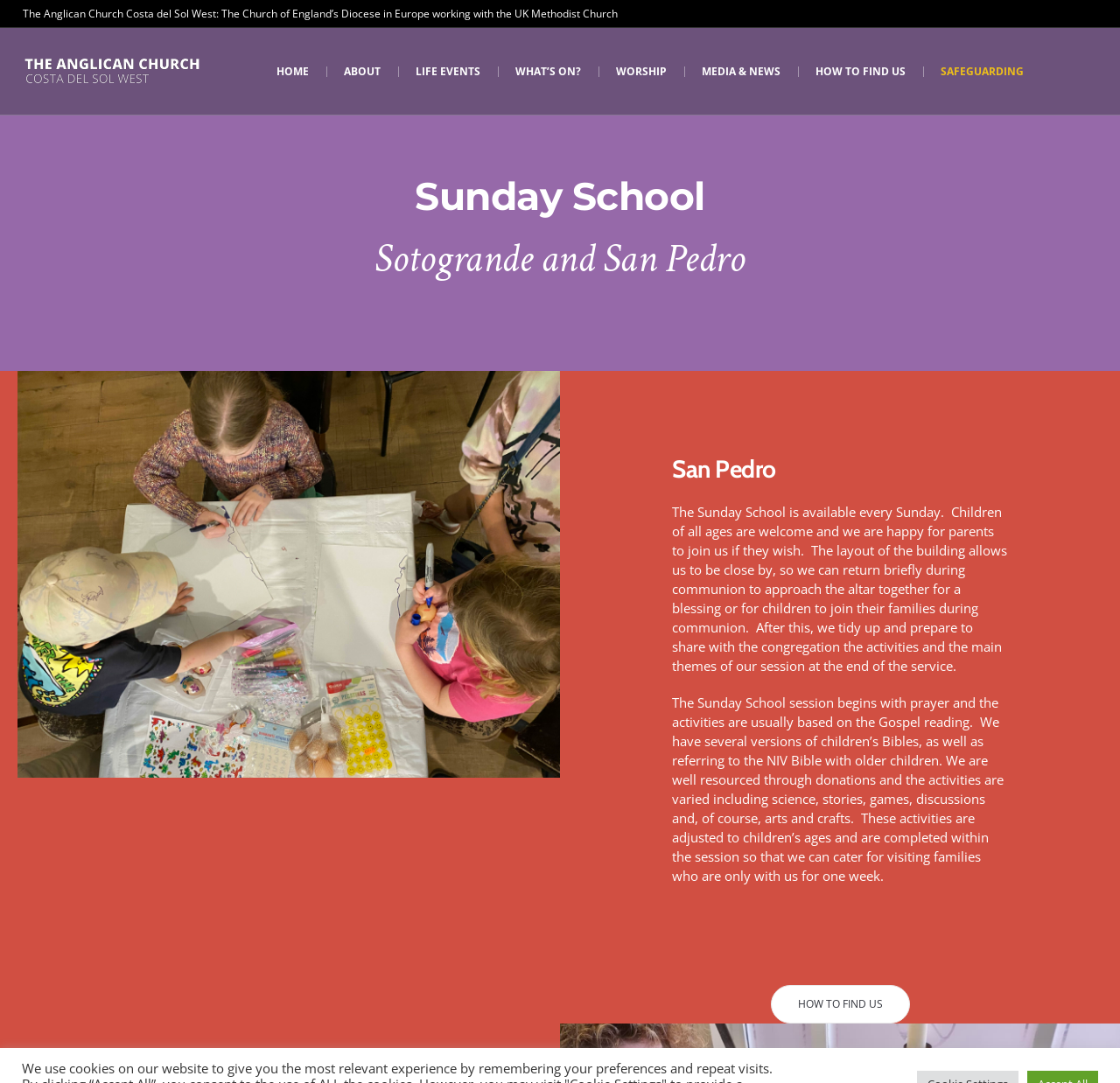Can you find the bounding box coordinates for the element that needs to be clicked to execute this instruction: "Click the ABOUT link"? The coordinates should be given as four float numbers between 0 and 1, i.e., [left, top, right, bottom].

[0.291, 0.026, 0.355, 0.106]